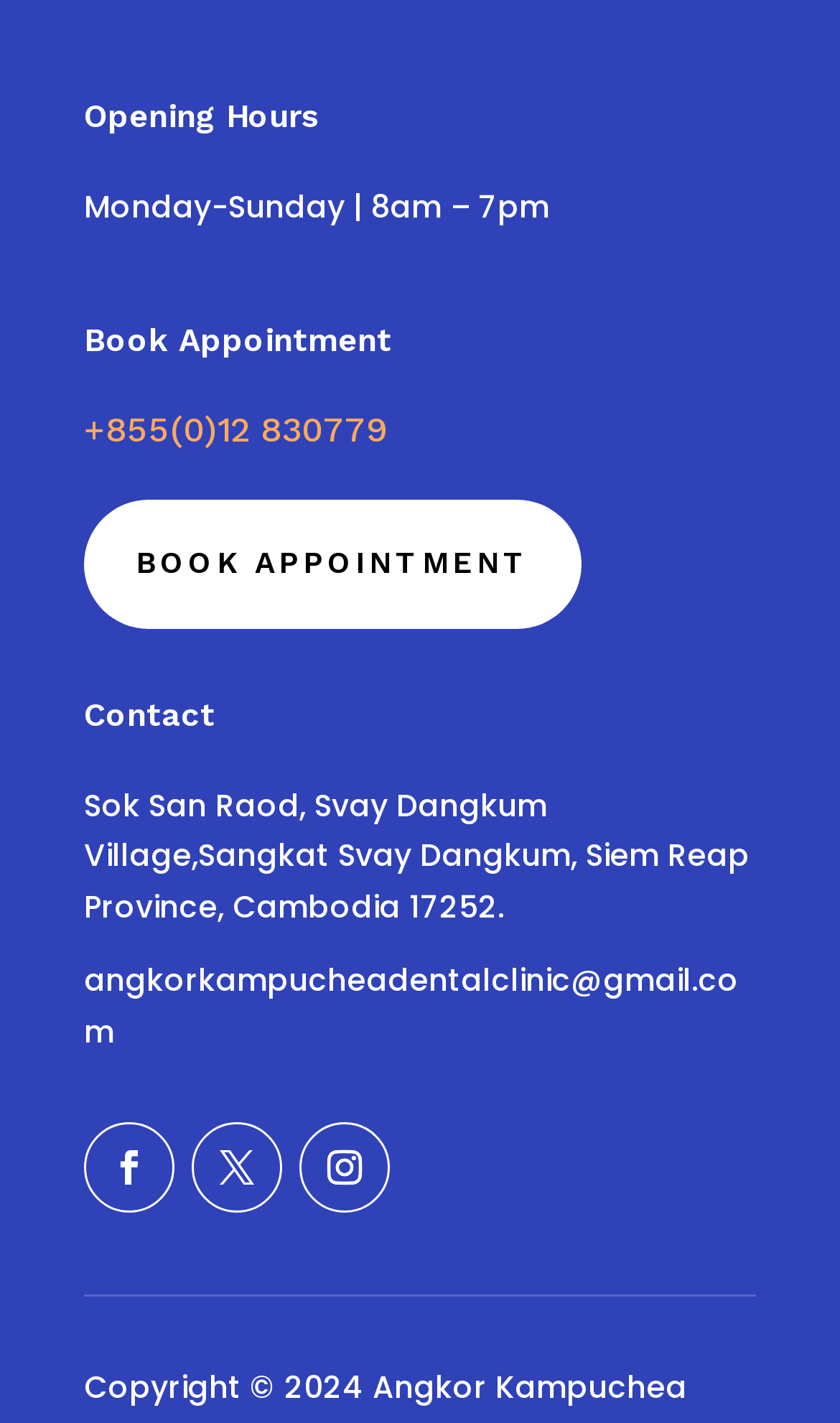Please specify the bounding box coordinates in the format (top-left x, top-left y, bottom-right x, bottom-right y), with values ranging from 0 to 1. Identify the bounding box for the UI component described as follows: Book Appointment

[0.1, 0.351, 0.692, 0.441]